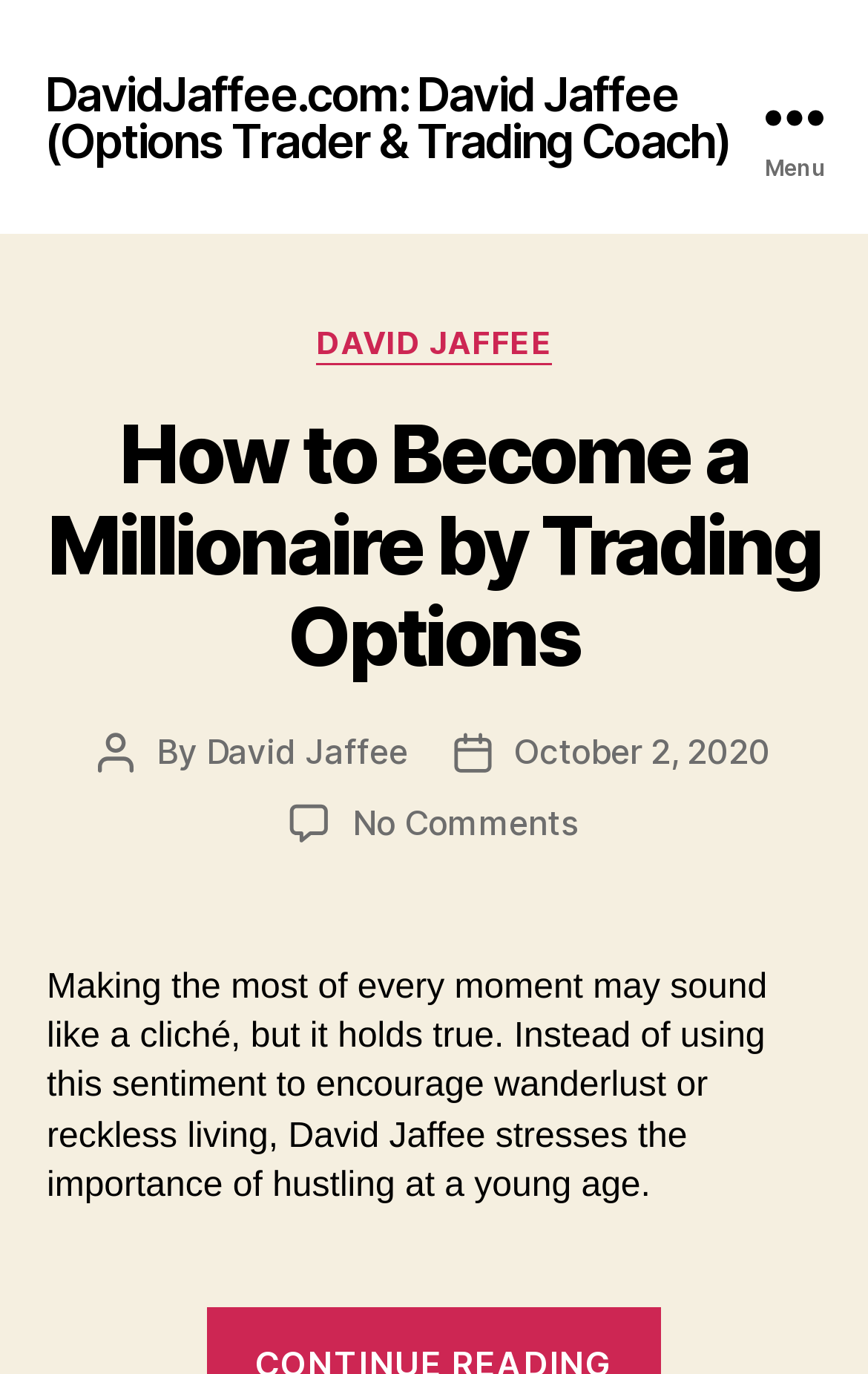How many comments are there on the latest article?
Refer to the image and respond with a one-word or short-phrase answer.

No Comments